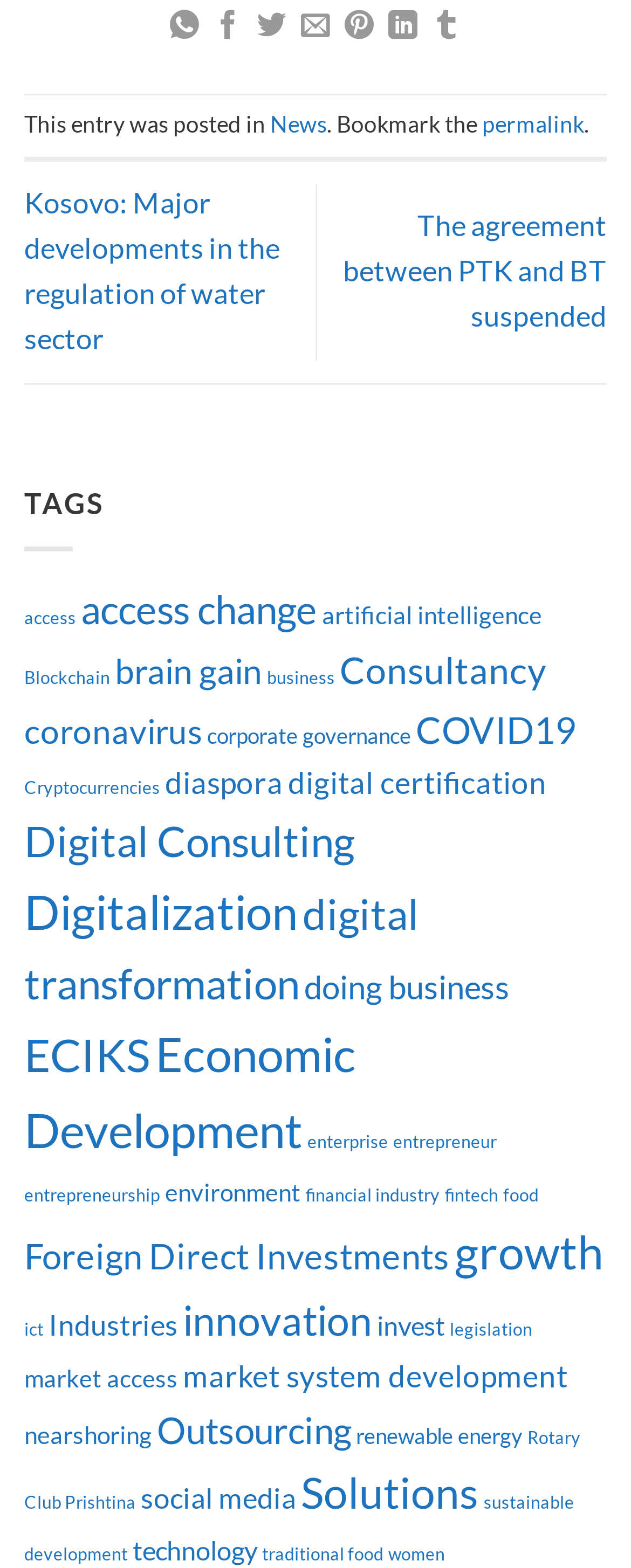How many items are related to 'Digitalization'?
Refer to the image and provide a concise answer in one word or phrase.

37 items